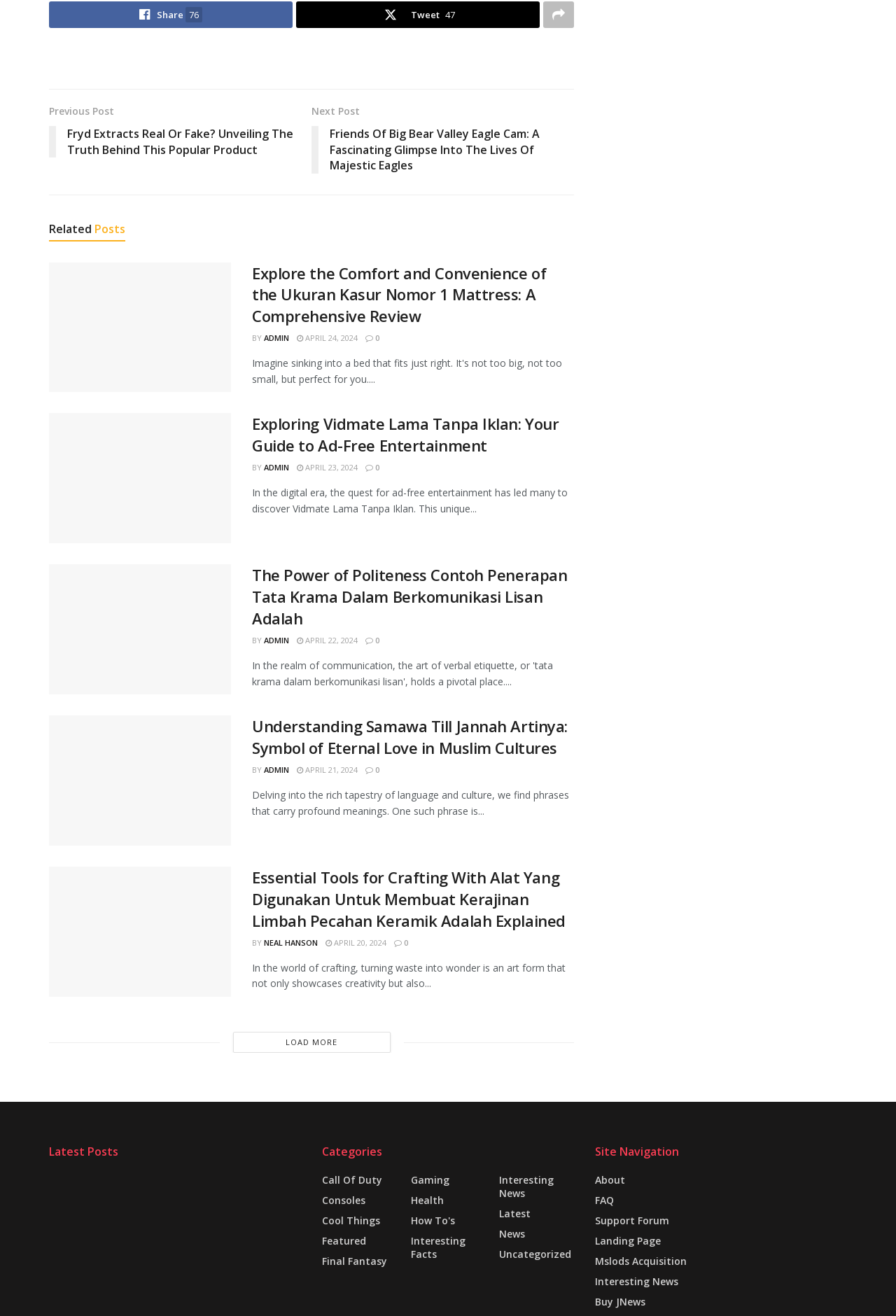How many articles are displayed on the webpage?
Please provide a single word or phrase answer based on the image.

4